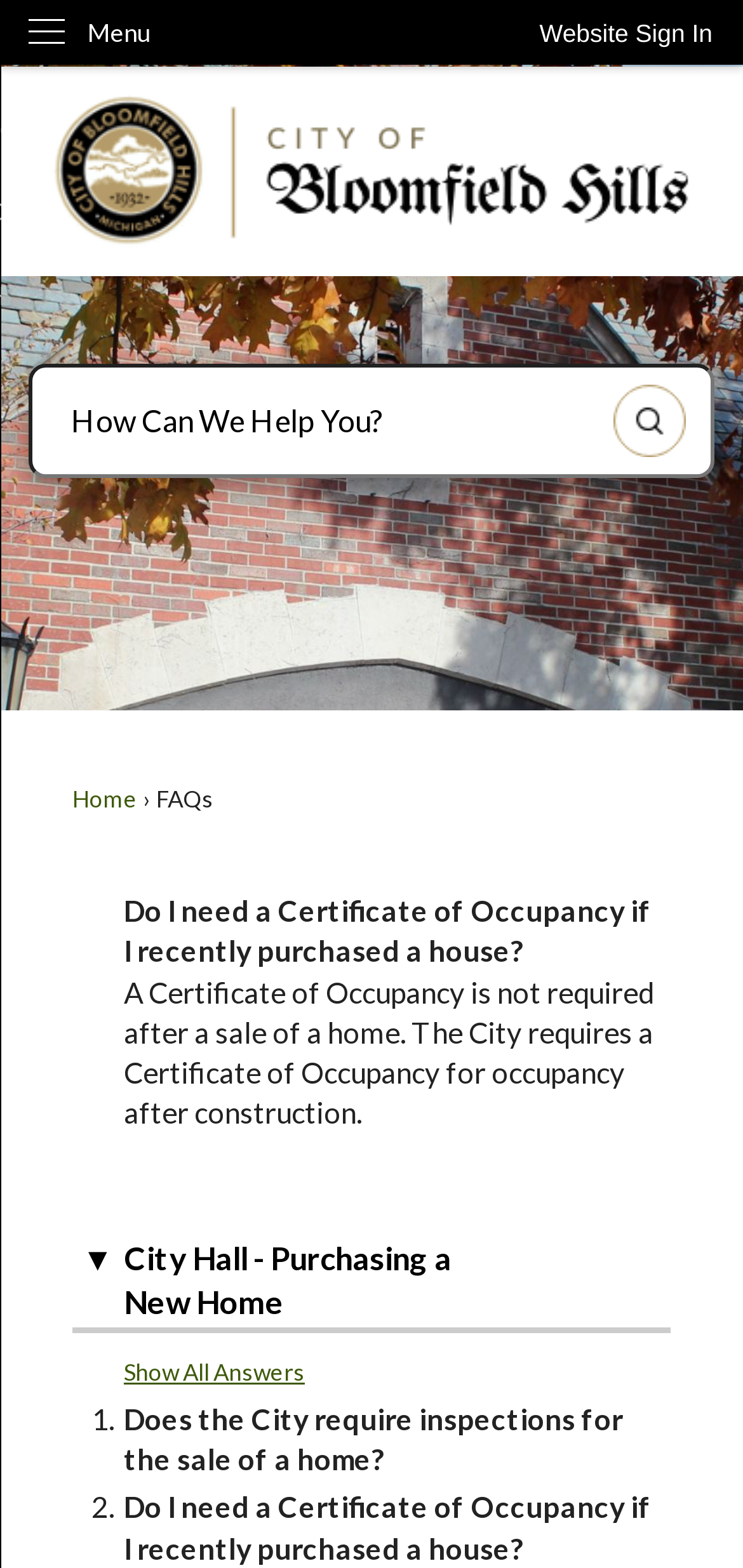Identify the bounding box coordinates of the specific part of the webpage to click to complete this instruction: "Show all answers".

[0.167, 0.866, 0.41, 0.884]